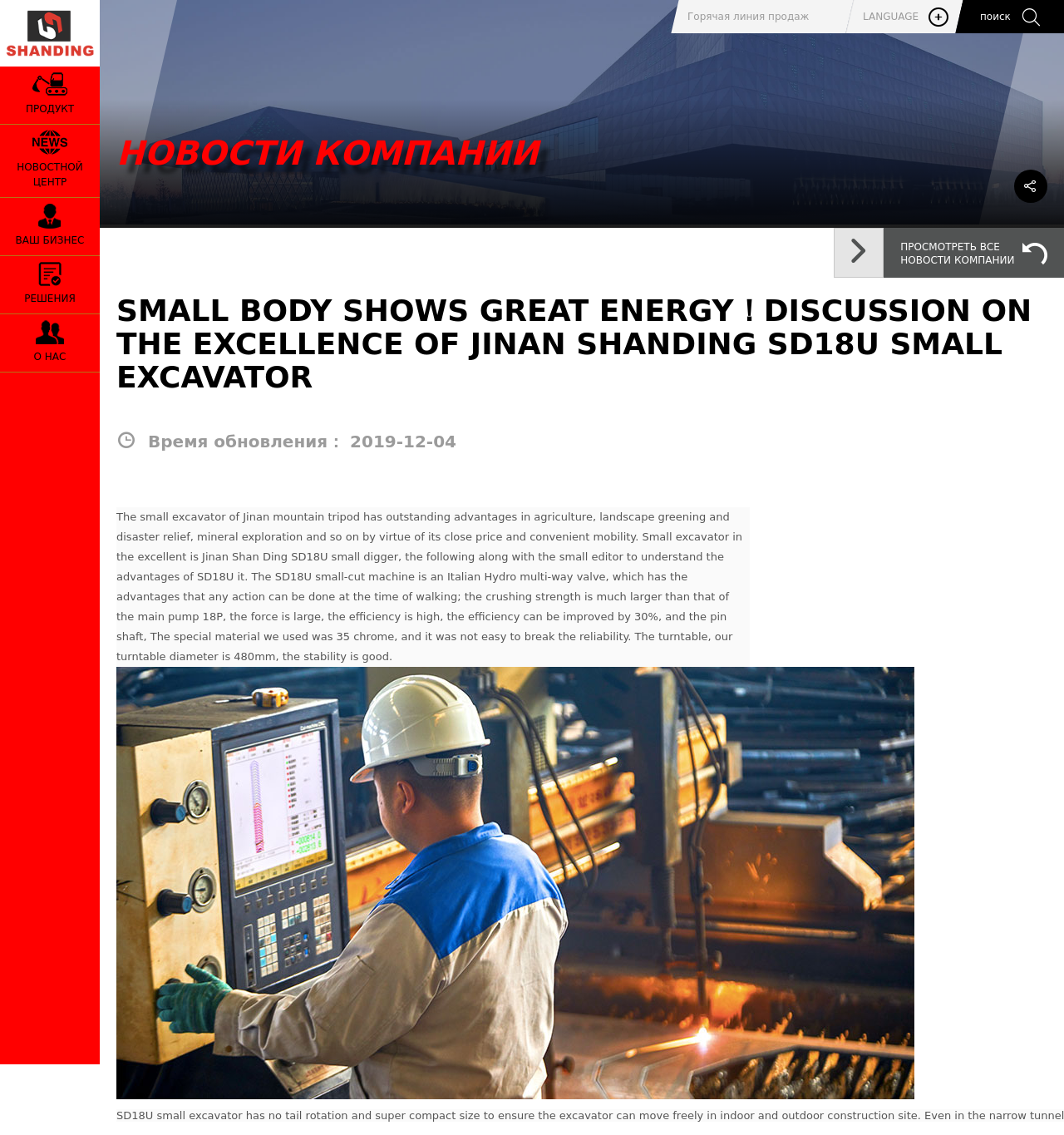Determine the bounding box coordinates for the clickable element to execute this instruction: "Click the language selection". Provide the coordinates as four float numbers between 0 and 1, i.e., [left, top, right, bottom].

[0.811, 0.01, 0.864, 0.02]